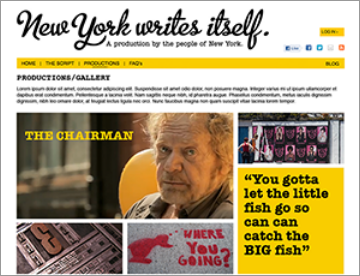Generate an elaborate description of what you see in the image.

The image is a promotional visual for "New York Writes Itself," a creative project produced by the people of New York. It showcases the segment titled "THE CHAIRMAN," likely featuring a central character or narrator, portrayed by an older man with gray hair and a thoughtful expression. The background includes a collage of intriguing visuals, including a sign asking "WHERE YOU GOING?" and a vibrant yellow box containing a quote that reads, “You gotta let the little fish go so can catch the BIG fish.” This combination illustrates the theme of the project, emphasizing narratives inspired by the city's diverse voices and stories. The overall design is engaging, inviting viewers to explore more about the productions and creative works of New York’s residents.